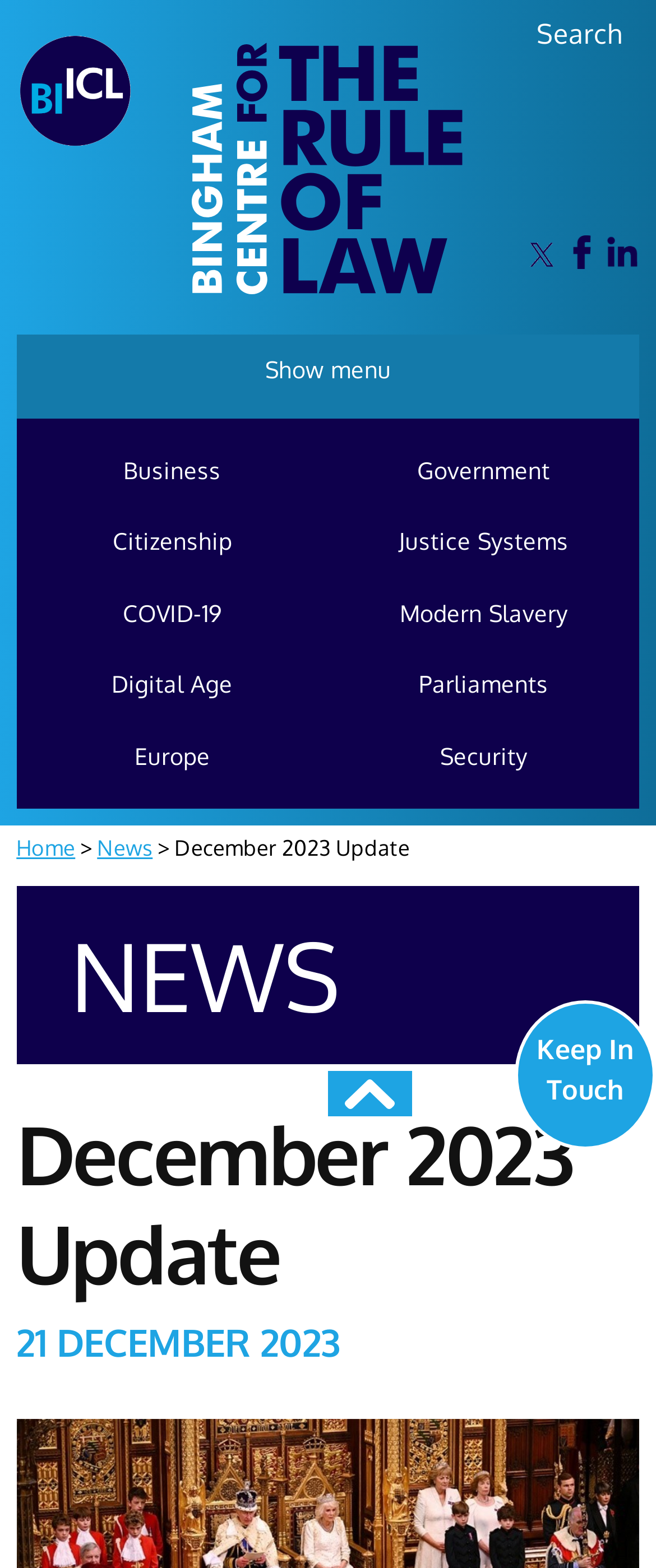Determine the bounding box coordinates of the target area to click to execute the following instruction: "View the 'Business' page."

[0.188, 0.278, 0.337, 0.323]